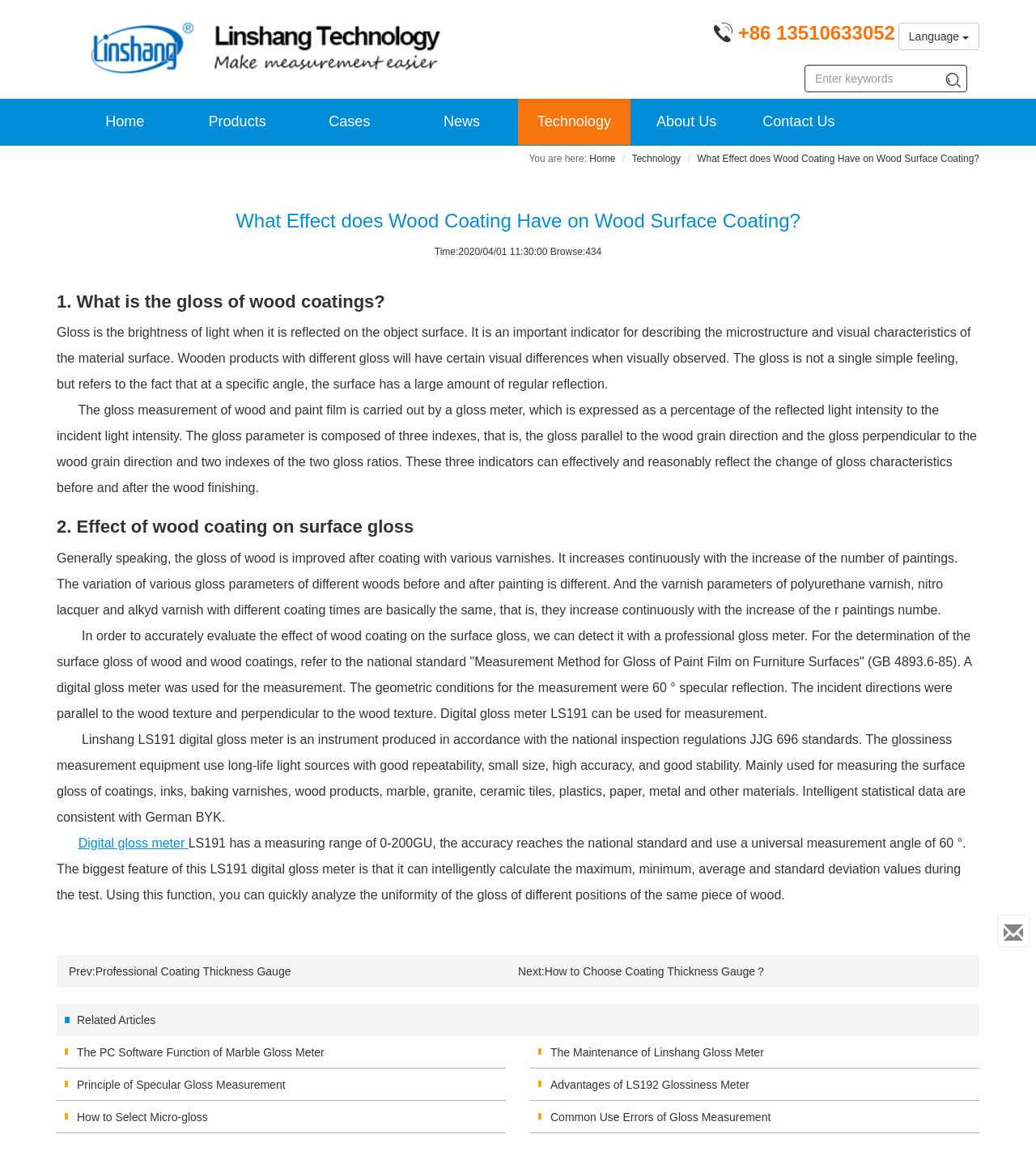Locate the bounding box coordinates of the clickable area needed to fulfill the instruction: "Search for keywords".

[0.777, 0.056, 0.934, 0.08]